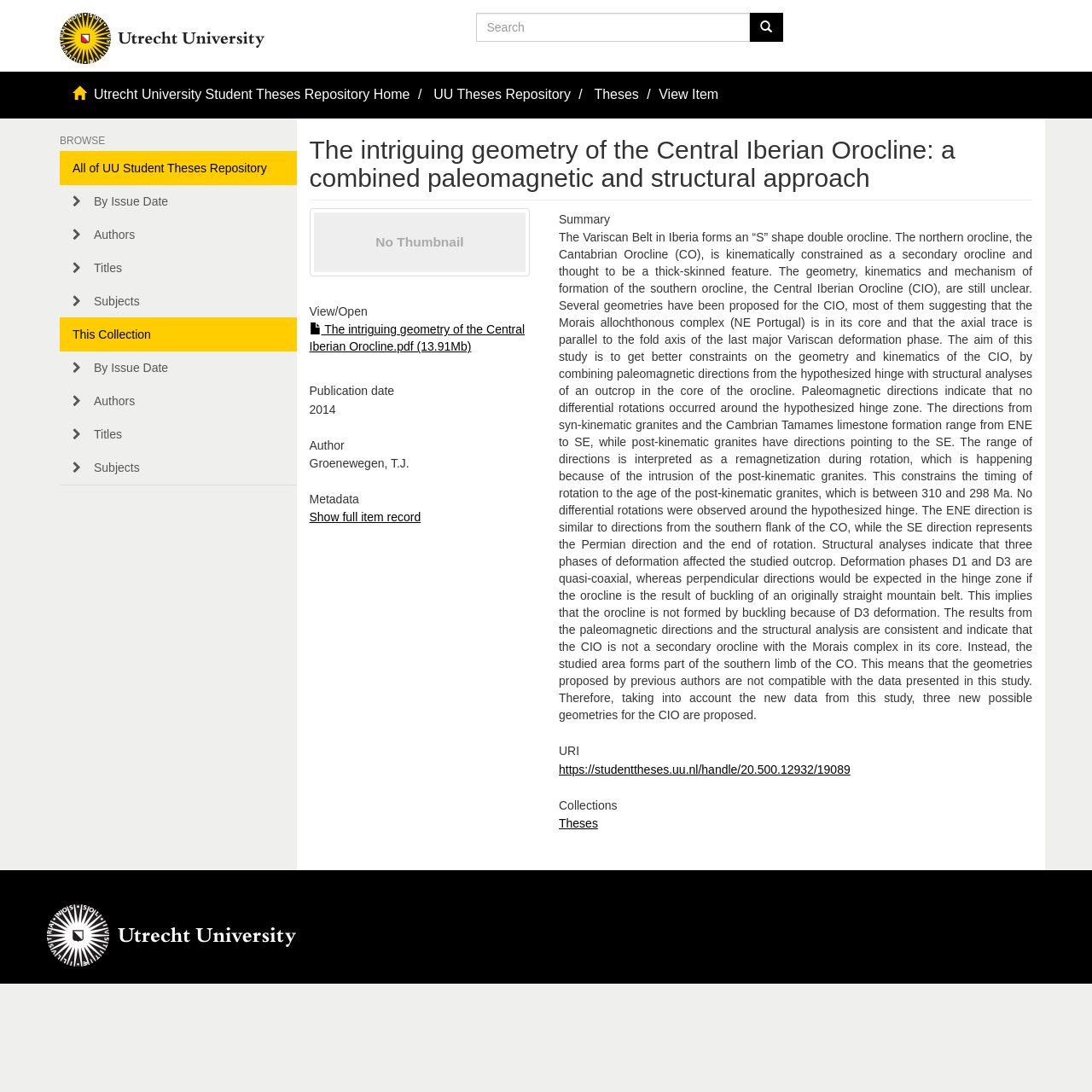Show me the bounding box coordinates of the clickable region to achieve the task as per the instruction: "Browse by issue date".

[0.055, 0.169, 0.271, 0.2]